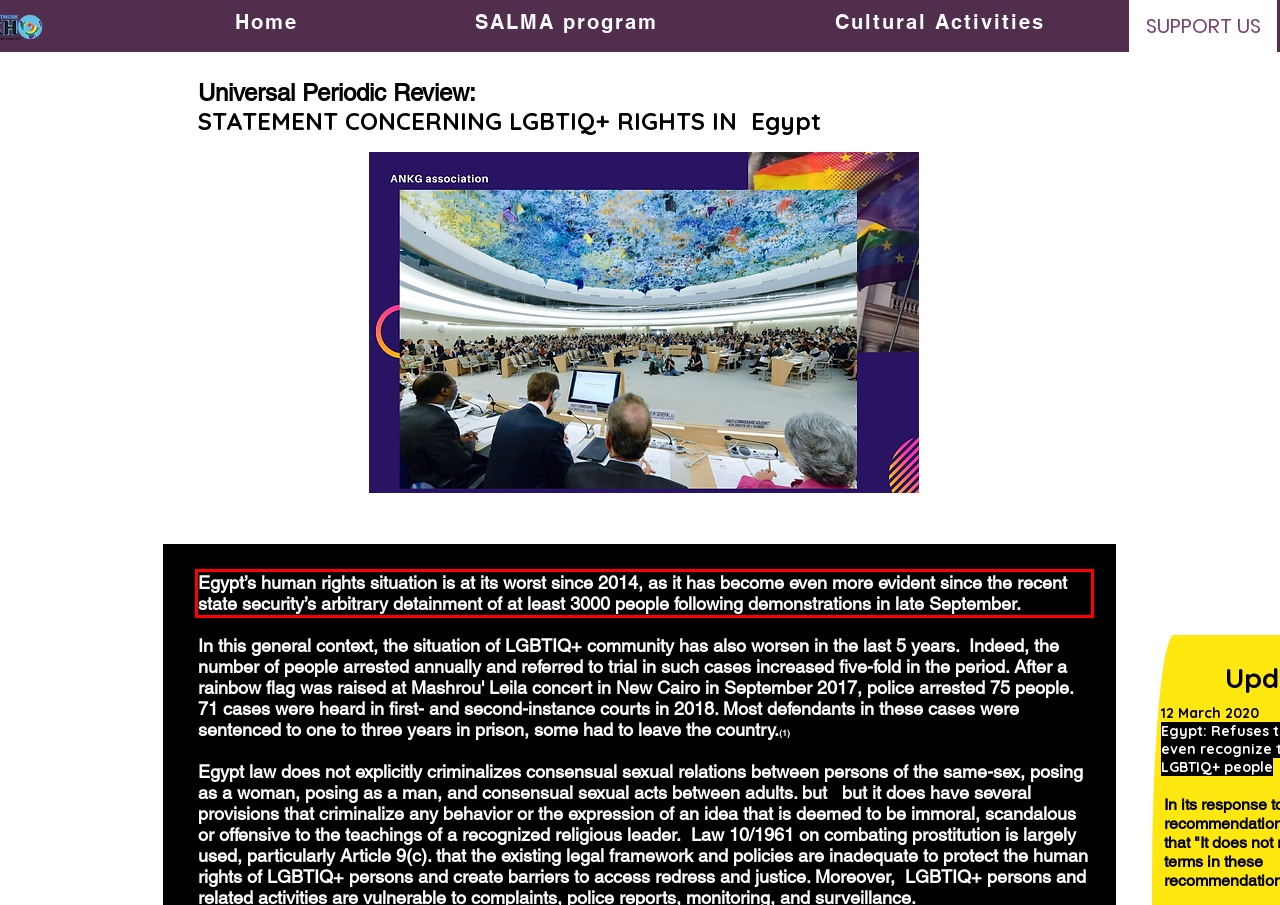You are provided with a screenshot of a webpage that includes a UI element enclosed in a red rectangle. Extract the text content inside this red rectangle.

Egypt’s human rights situation is at its worst since 2014, as it has become even more evident since the recent state security’s arbitrary detainment of at least 3000 people following demonstrations in late September.